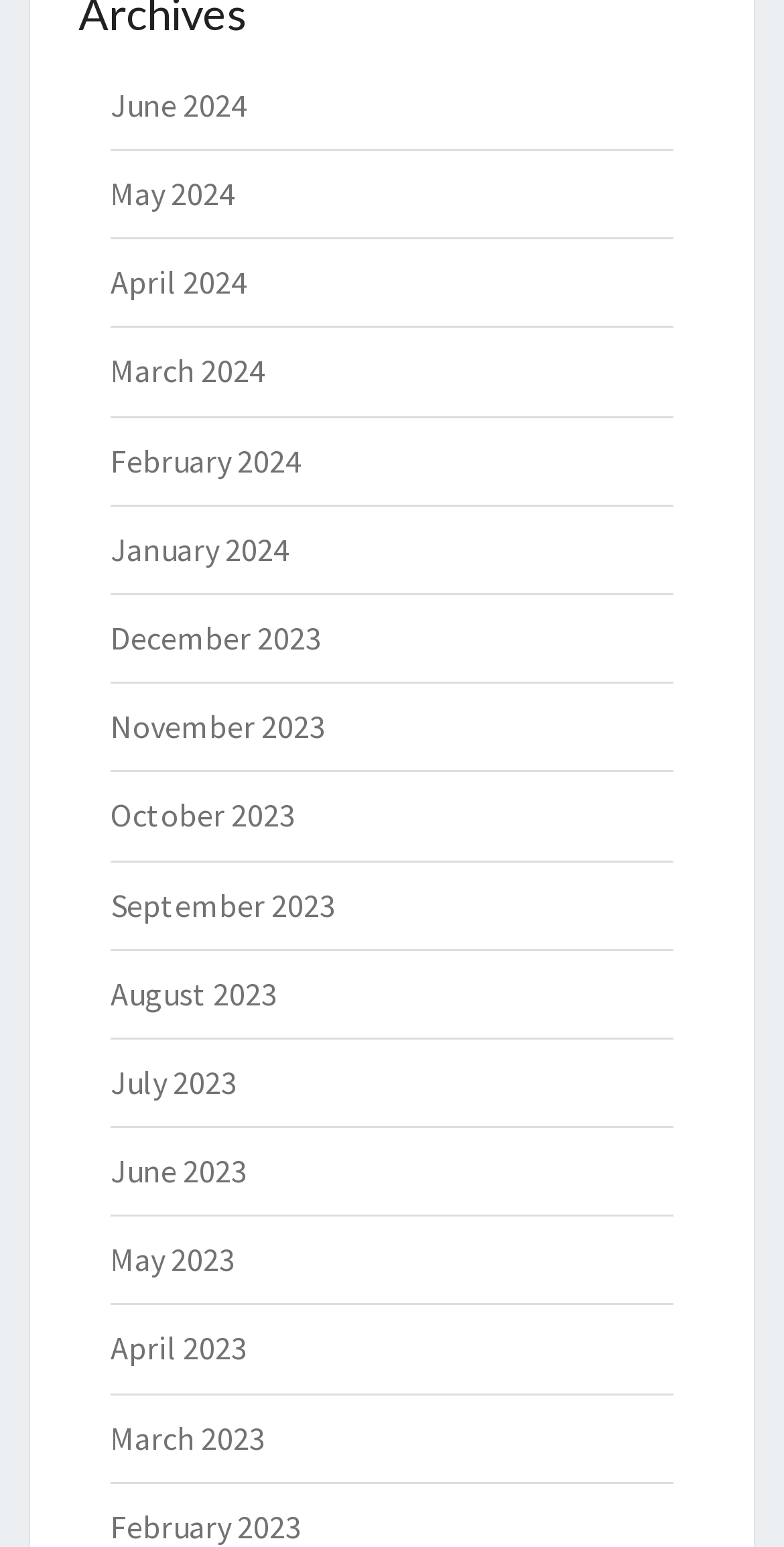What is the position of the 'October 2023' link?
Look at the image and answer the question with a single word or phrase.

Middle